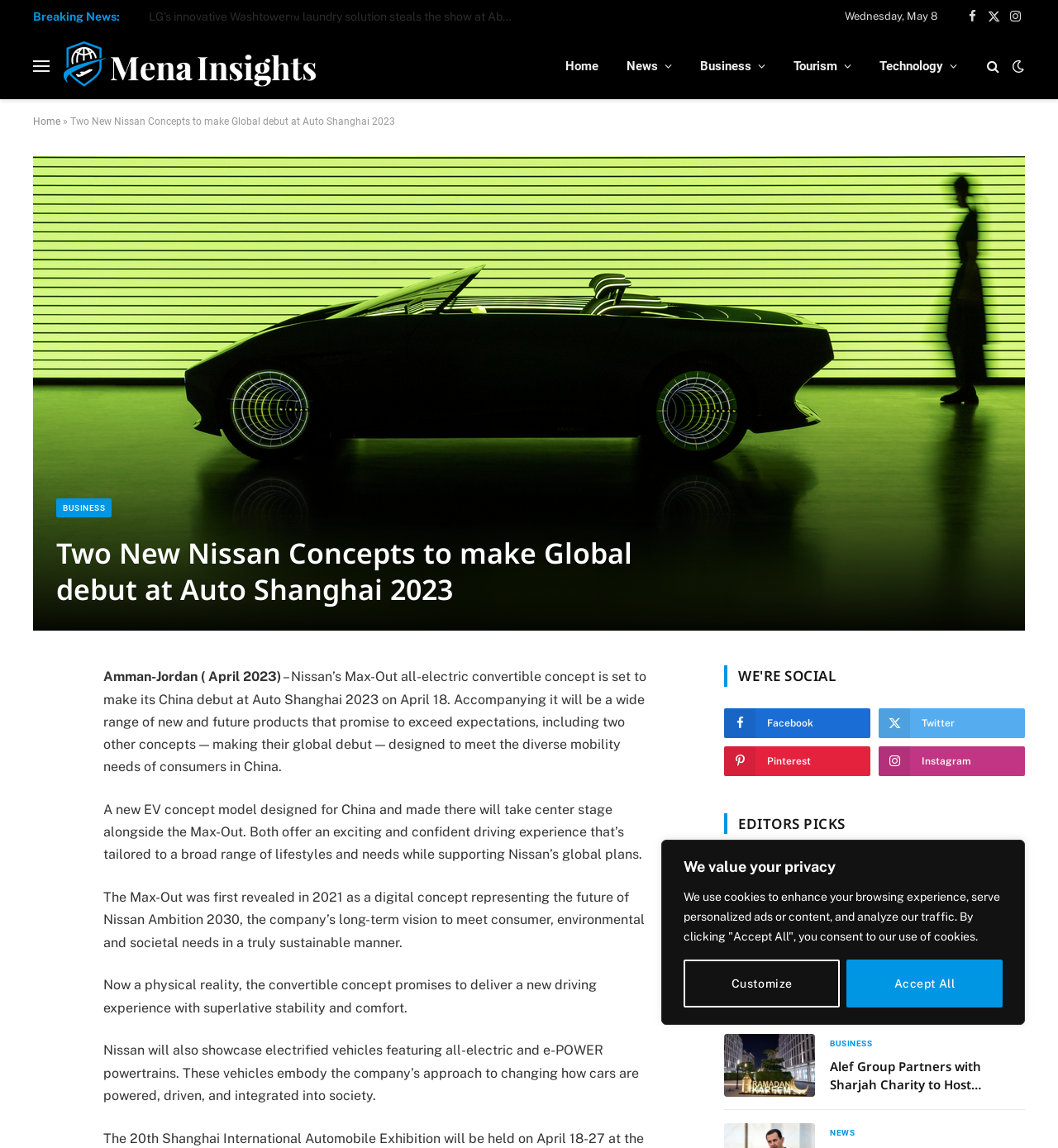What is the date of the Auto Shanghai 2023 event?
Please answer the question with a detailed and comprehensive explanation.

The answer can be found in the article section of the webpage, where it is mentioned that Nissan's Max-Out all-electric convertible concept is set to make its China debut at Auto Shanghai 2023 on April 18.